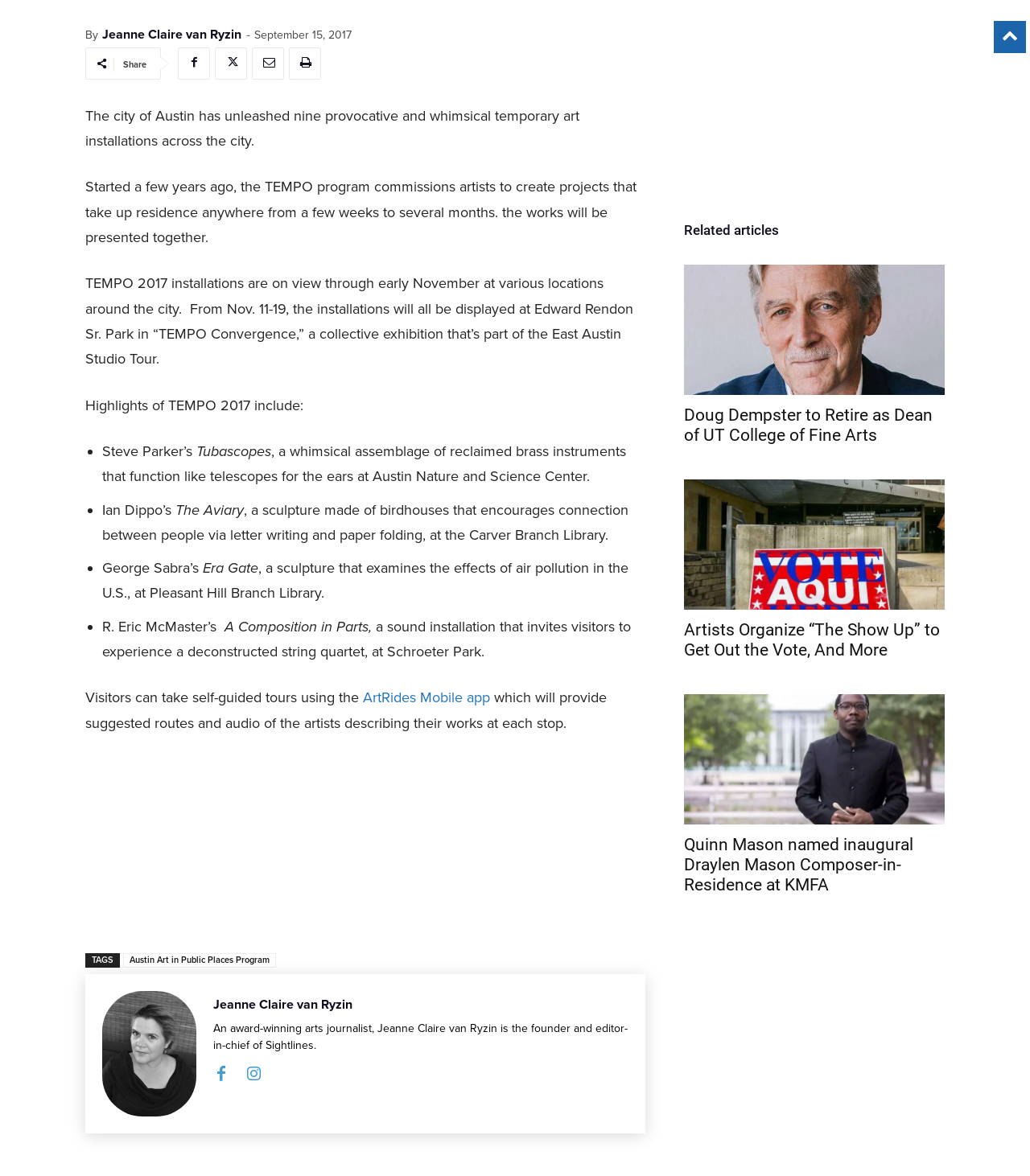Answer the question with a brief word or phrase:
What is the name of the program that commissions artists?

TEMPO